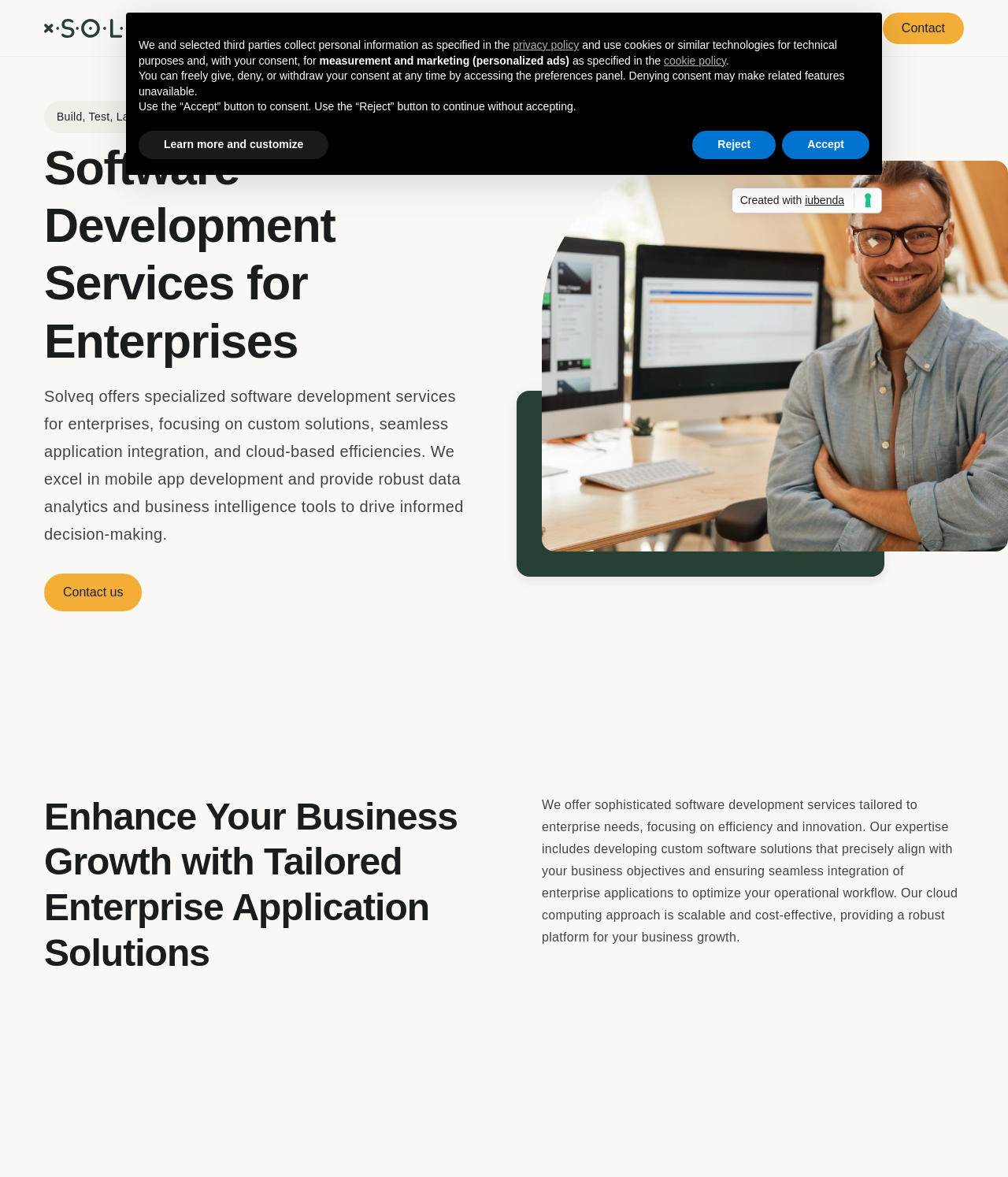Can you identify the bounding box coordinates of the clickable region needed to carry out this instruction: 'Click the Services button'? The coordinates should be four float numbers within the range of 0 to 1, stated as [left, top, right, bottom].

[0.419, 0.019, 0.467, 0.03]